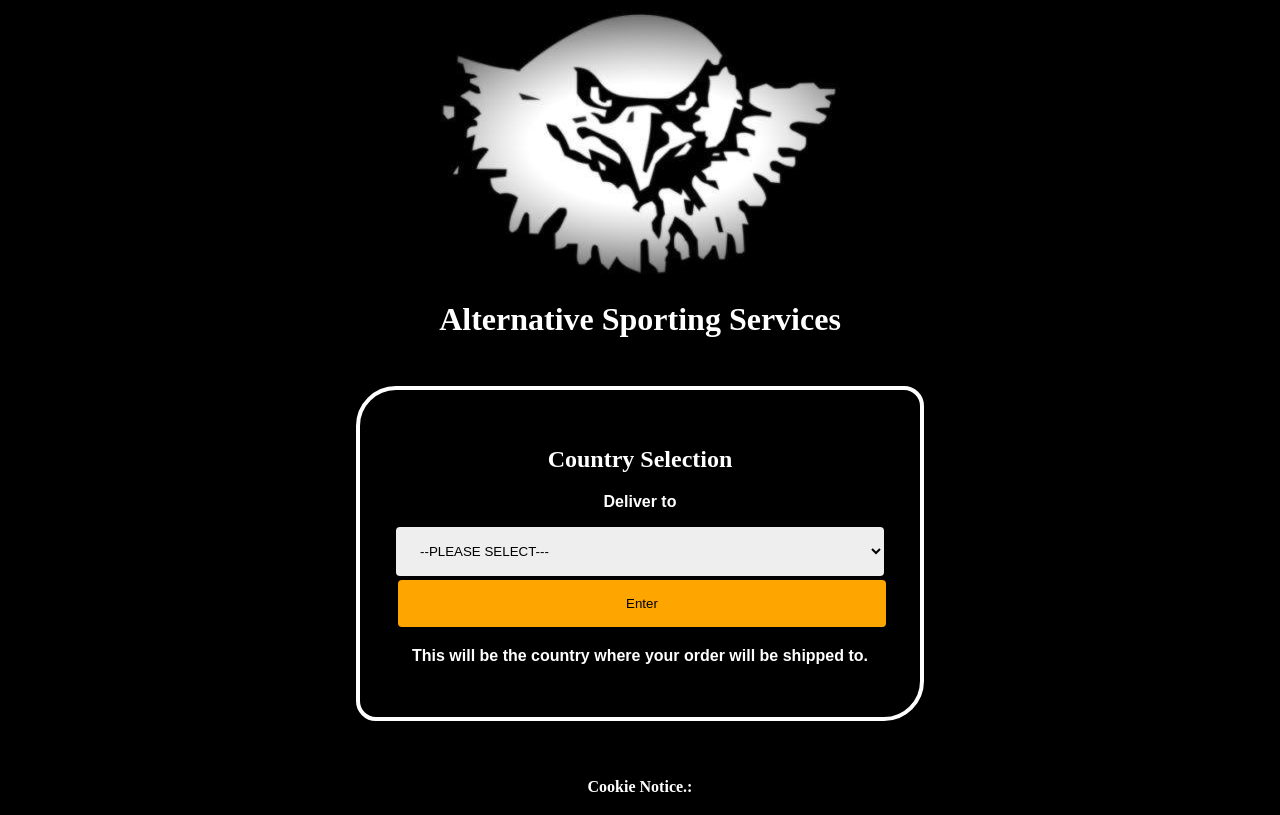What is the purpose of the combobox?
Please give a detailed and thorough answer to the question, covering all relevant points.

The combobox is located below the 'Deliver to' text, and it is likely used to select the country where the order will be shipped to, as indicated by the nearby text 'This will be the country where your order will be shipped to.'